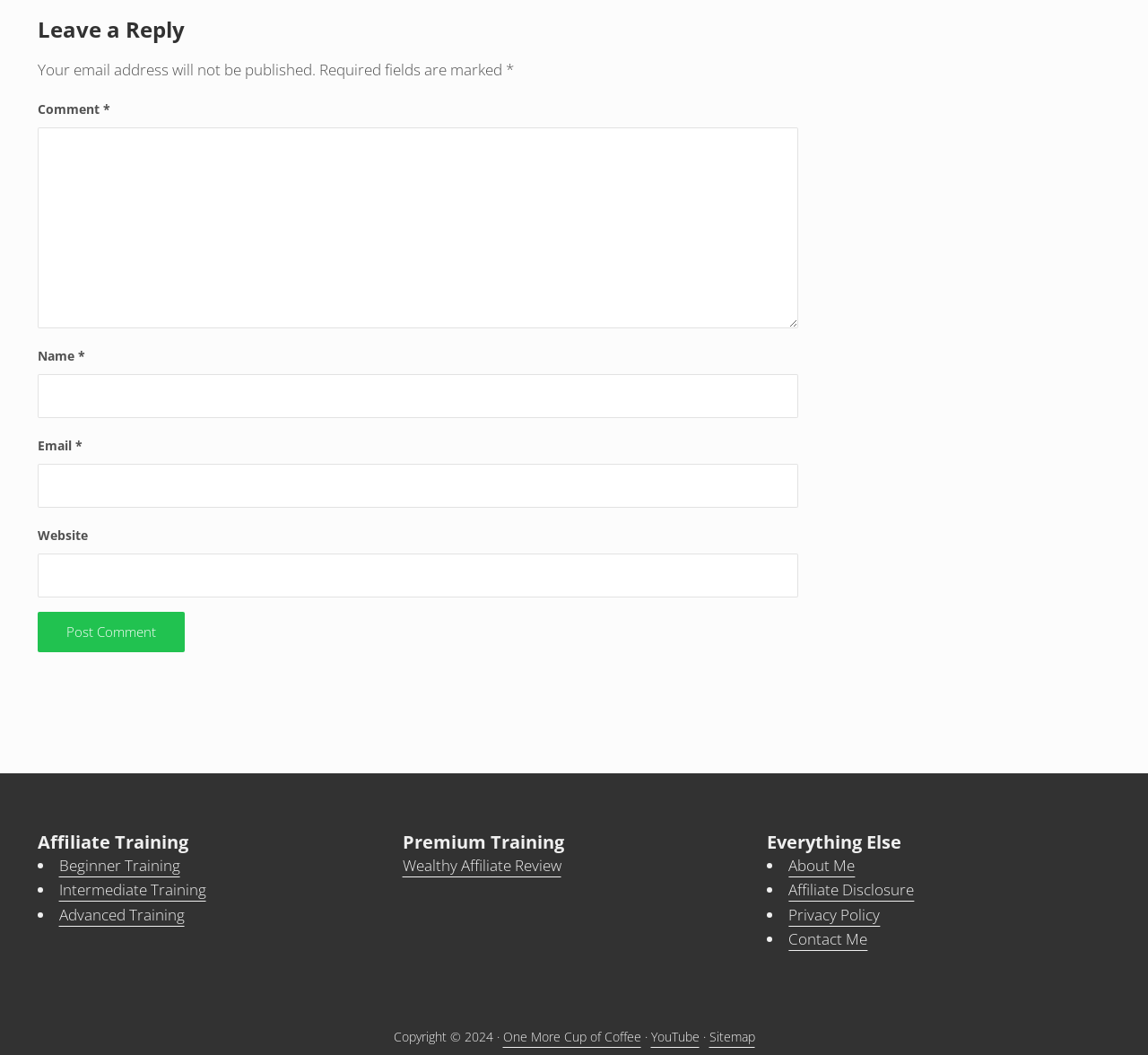Locate the bounding box coordinates of the area to click to fulfill this instruction: "Leave a comment". The bounding box should be presented as four float numbers between 0 and 1, in the order [left, top, right, bottom].

[0.032, 0.121, 0.696, 0.311]